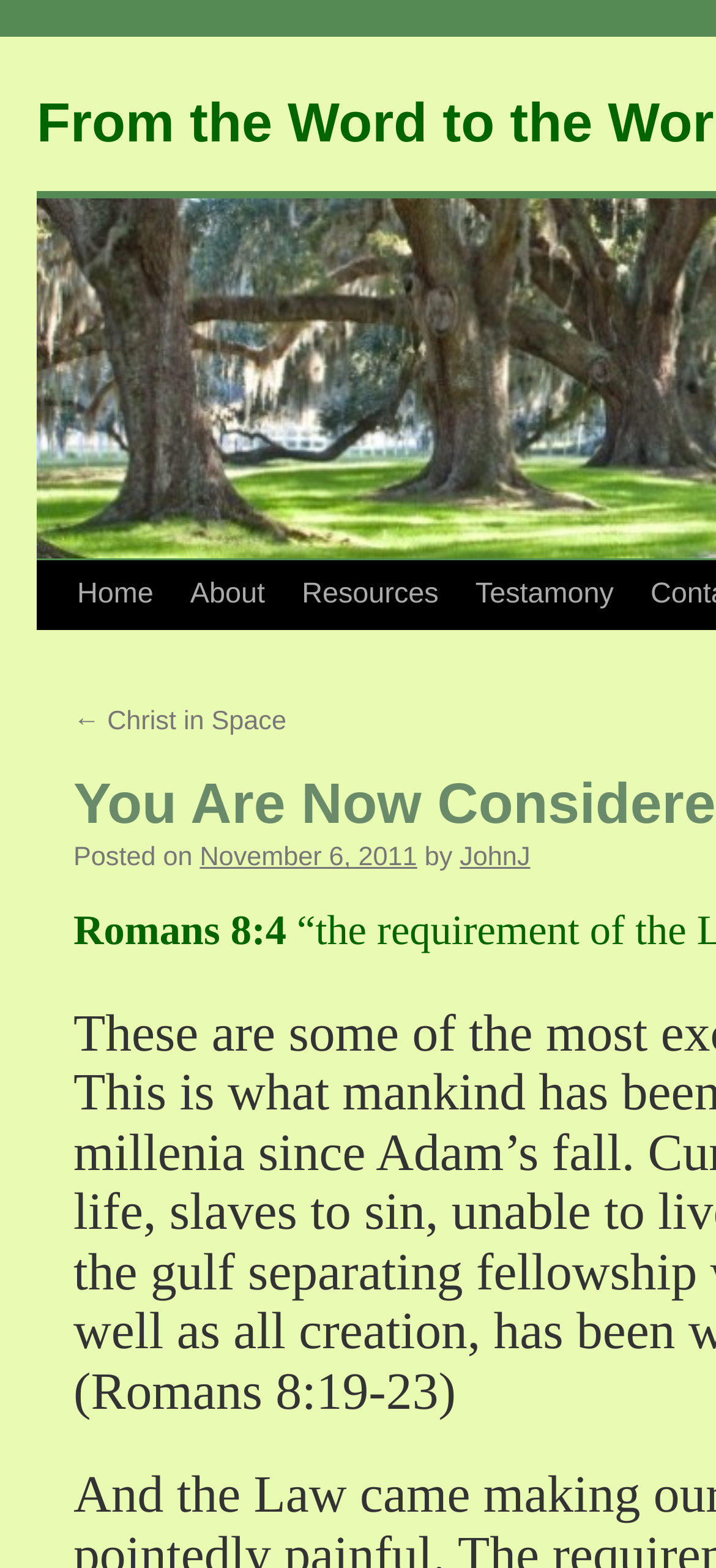Who is the author of the article? Refer to the image and provide a one-word or short phrase answer.

JohnJ